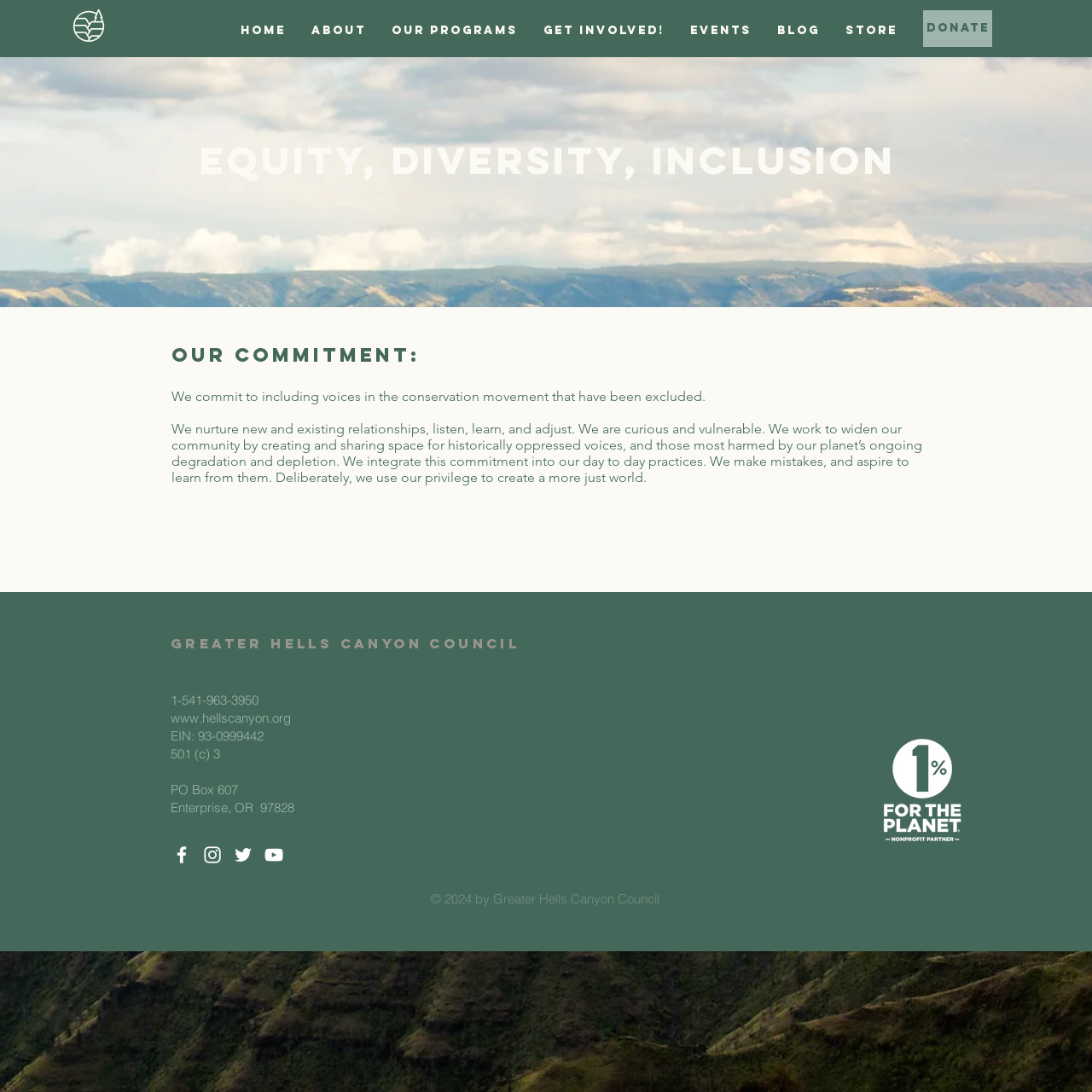Identify the bounding box coordinates for the region of the element that should be clicked to carry out the instruction: "Click on the 'Donate' button". The bounding box coordinates should be four float numbers between 0 and 1, i.e., [left, top, right, bottom].

[0.844, 0.008, 0.91, 0.045]